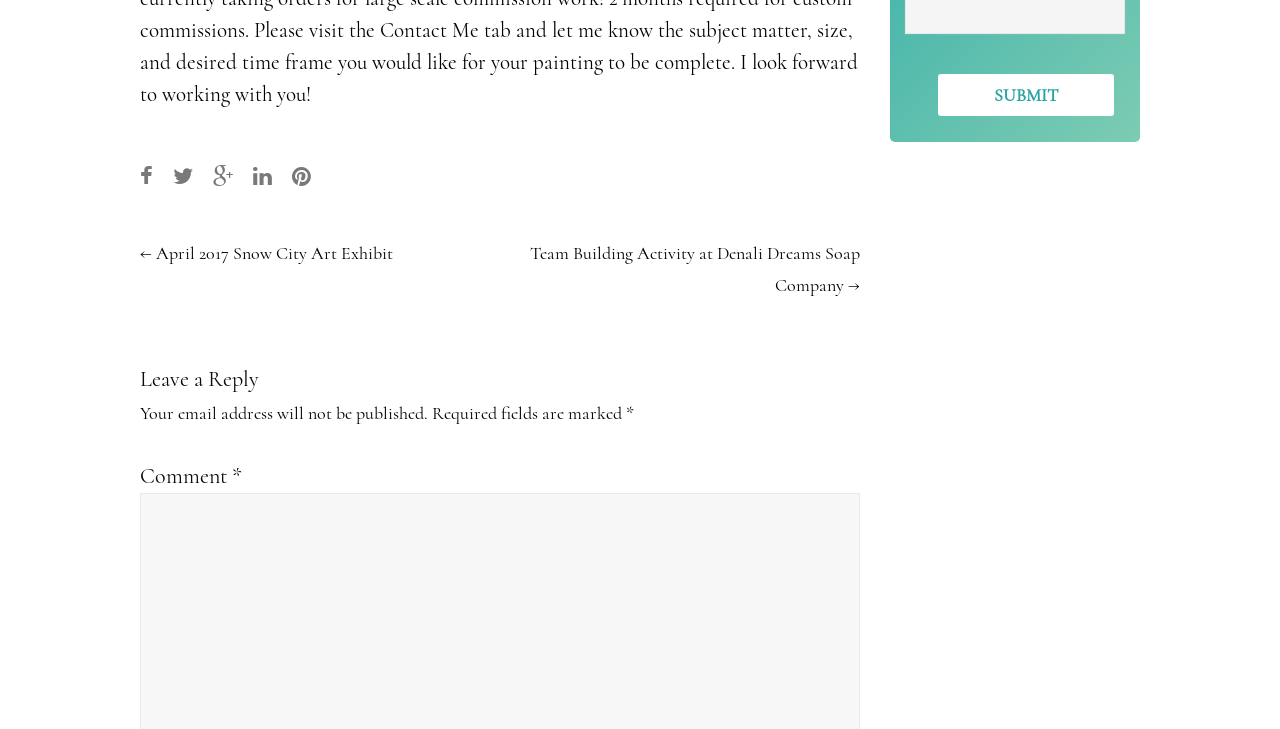What is the purpose of the 'Leave a Reply' section?
Please give a well-detailed answer to the question.

The 'Leave a Reply' section contains a text field and a submit button, indicating that it is a comment form. The purpose of this section is to allow users to leave a comment or reply to the post.